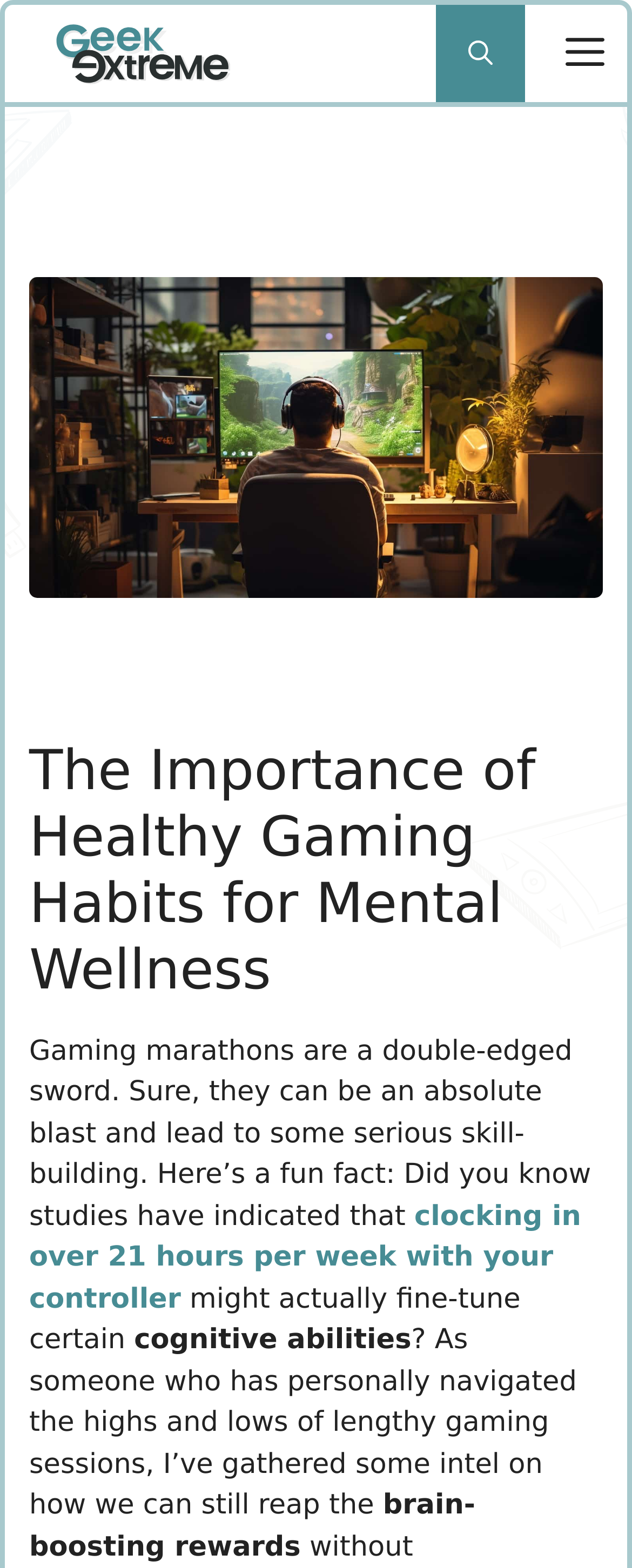Explain the webpage's layout and main content in detail.

The webpage is about the importance of healthy gaming habits for mental wellness. At the top left, there is a link to "GeekExtreme" accompanied by an image with the same name. On the top right, there is a button to open the mobile menu. Next to it, there is a link to open the search bar.

Below the top section, there is a large advertisement iframe that spans almost the entire width of the page. Below the advertisement, there is a link to "Healthy Gaming Habits for Mental Wellness 3" accompanied by an image with the same name. 

To the right of the link and image, there is a header section that contains another advertisement iframe. Below the header, there is a heading that reads "The Importance of Healthy Gaming Habits for Mental Wellness". 

The main content of the webpage starts below the heading, with a block of text that discusses the benefits and drawbacks of gaming marathons. The text is divided into several paragraphs, with links and emphasized text scattered throughout. The text mentions a study that found gaming for over 21 hours per week can fine-tune certain cognitive abilities, and the author shares their personal experience with lengthy gaming sessions.